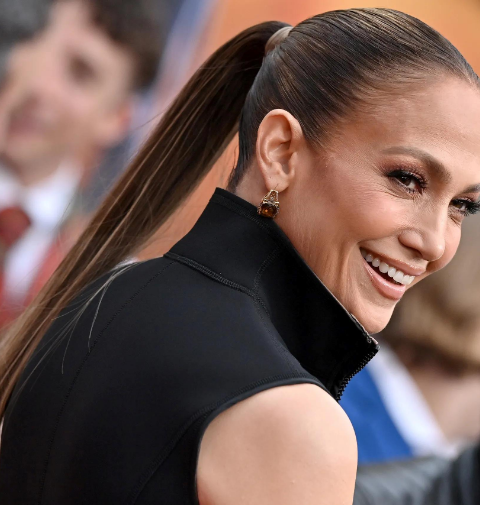How is Jennifer Lopez's hair styled?
Please provide a detailed and thorough answer to the question.

According to the caption, Jennifer Lopez's long, smooth hair is styled in a high ponytail, which emphasizes her graceful neckline and is enhanced by the form of her outfit.